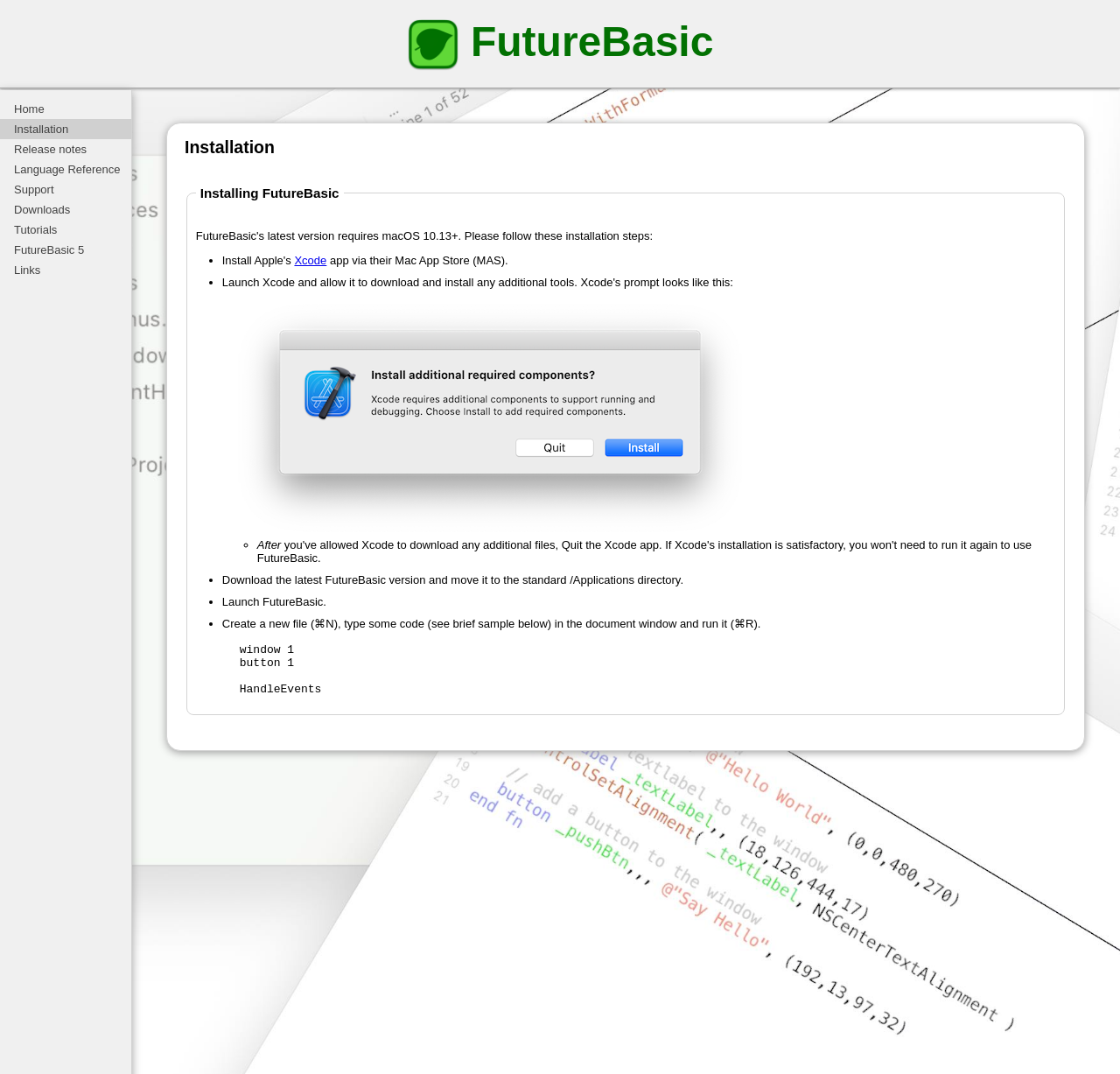Please find the bounding box for the UI element described by: "Language Reference".

[0.0, 0.148, 0.136, 0.167]